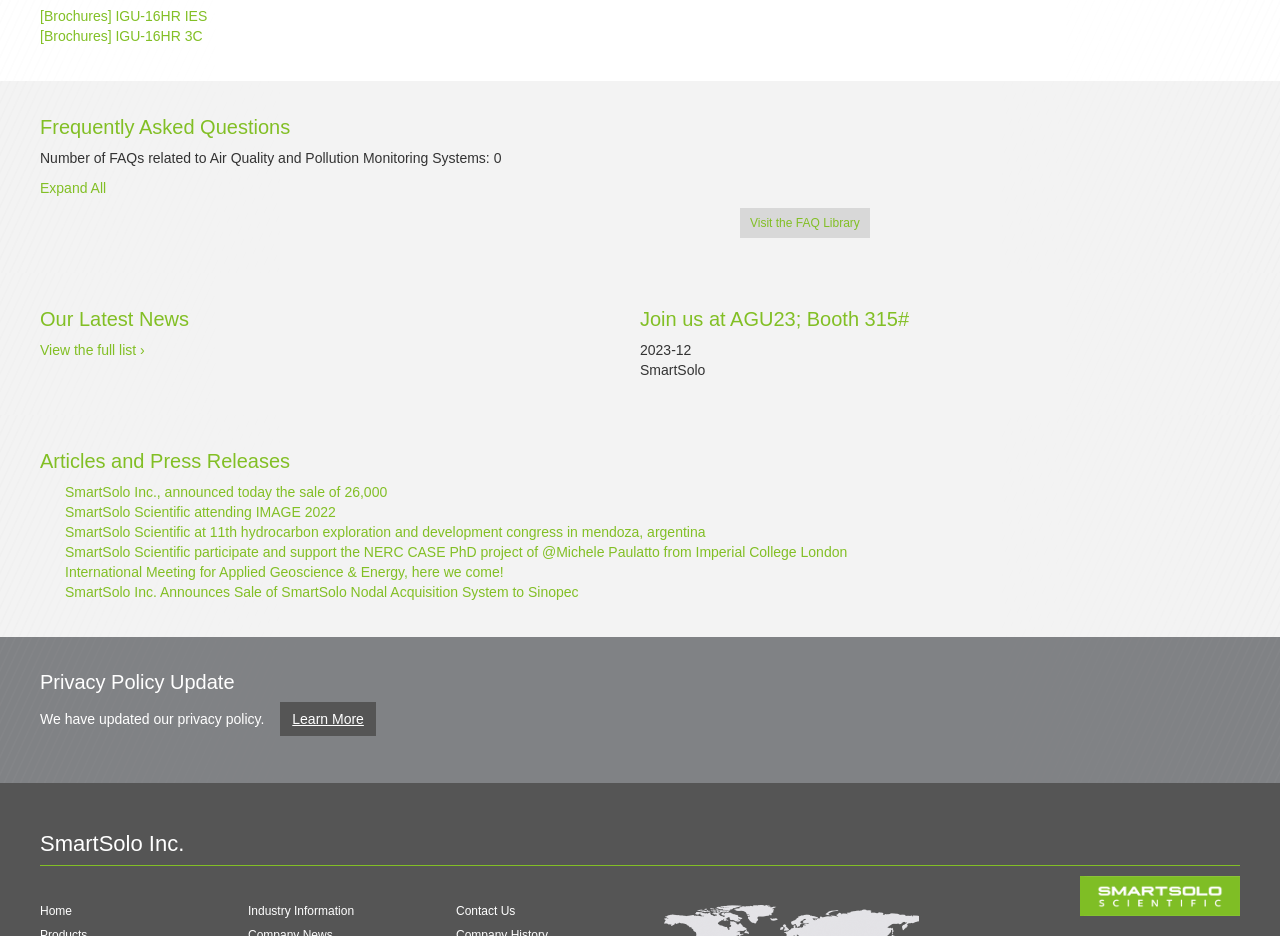Please locate the bounding box coordinates of the region I need to click to follow this instruction: "Read the latest news".

[0.031, 0.366, 0.113, 0.383]